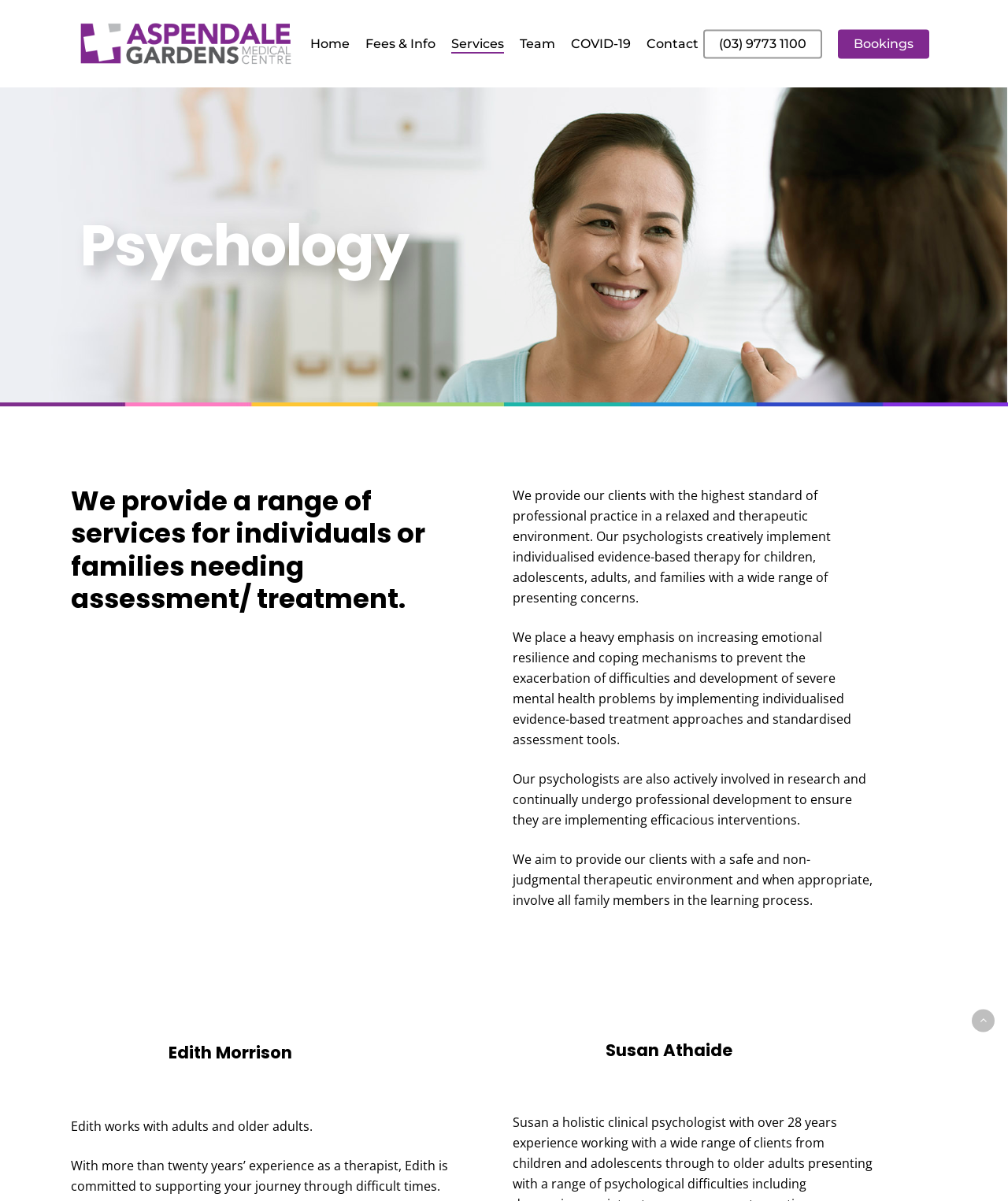Determine the bounding box coordinates for the clickable element to execute this instruction: "Book an appointment". Provide the coordinates as four float numbers between 0 and 1, i.e., [left, top, right, bottom].

[0.831, 0.03, 0.922, 0.043]